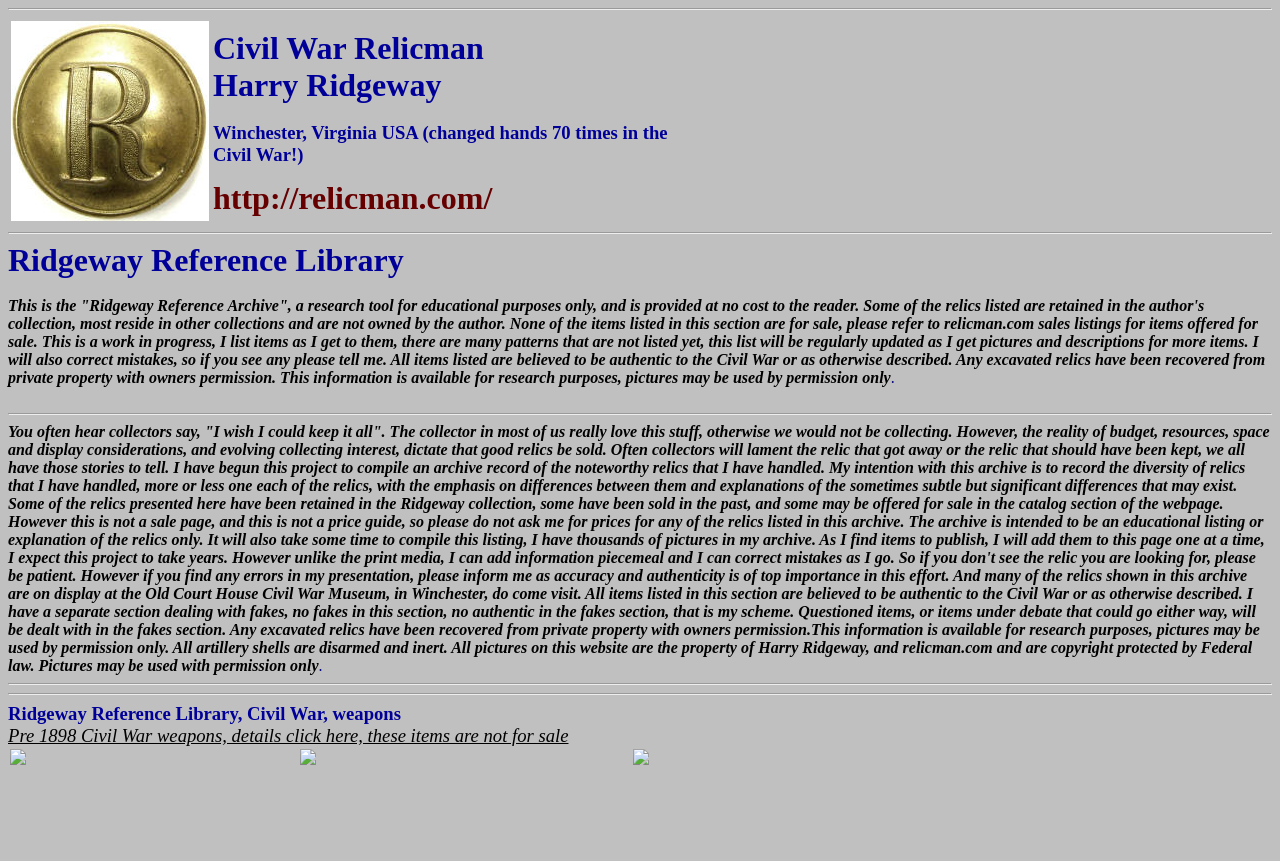Provide a thorough summary of the webpage.

The webpage is dedicated to the Ridgeway Civil War Reference Library, a research tool for educational purposes only. At the top, there is a horizontal separator followed by a table with three rows. The first row contains two cells, one with the title "Civil War Relicman Harry Ridgeway" and the other empty. The second row has a cell with the text "Winchester, Virginia USA (changed hands 70 times in the Civil War!)" and the third row has a cell with the URL "http://relicman.com/".

Below the table, there is another horizontal separator, followed by a static text "Ridgeway Reference Library". Then, there is a long paragraph of text that explains the purpose of the reference library, which is to compile an archive record of noteworthy relics handled by the author. The text also mentions that the archive is not a sale page or a price guide, and that it will take time to compile the listing.

After this paragraph, there are two more horizontal separators, followed by another long paragraph of text that provides more information about the archive, including the fact that it will be regularly updated and that pictures may be used with permission only. The text also mentions that all items listed are believed to be authentic to the Civil War or as otherwise described.

Finally, there are two more horizontal separators, followed by a static text "Ridgeway Reference Library, Civil War, weapons" and a link "Pre 1898 Civil War weapons, details click here, these items are not for sale".